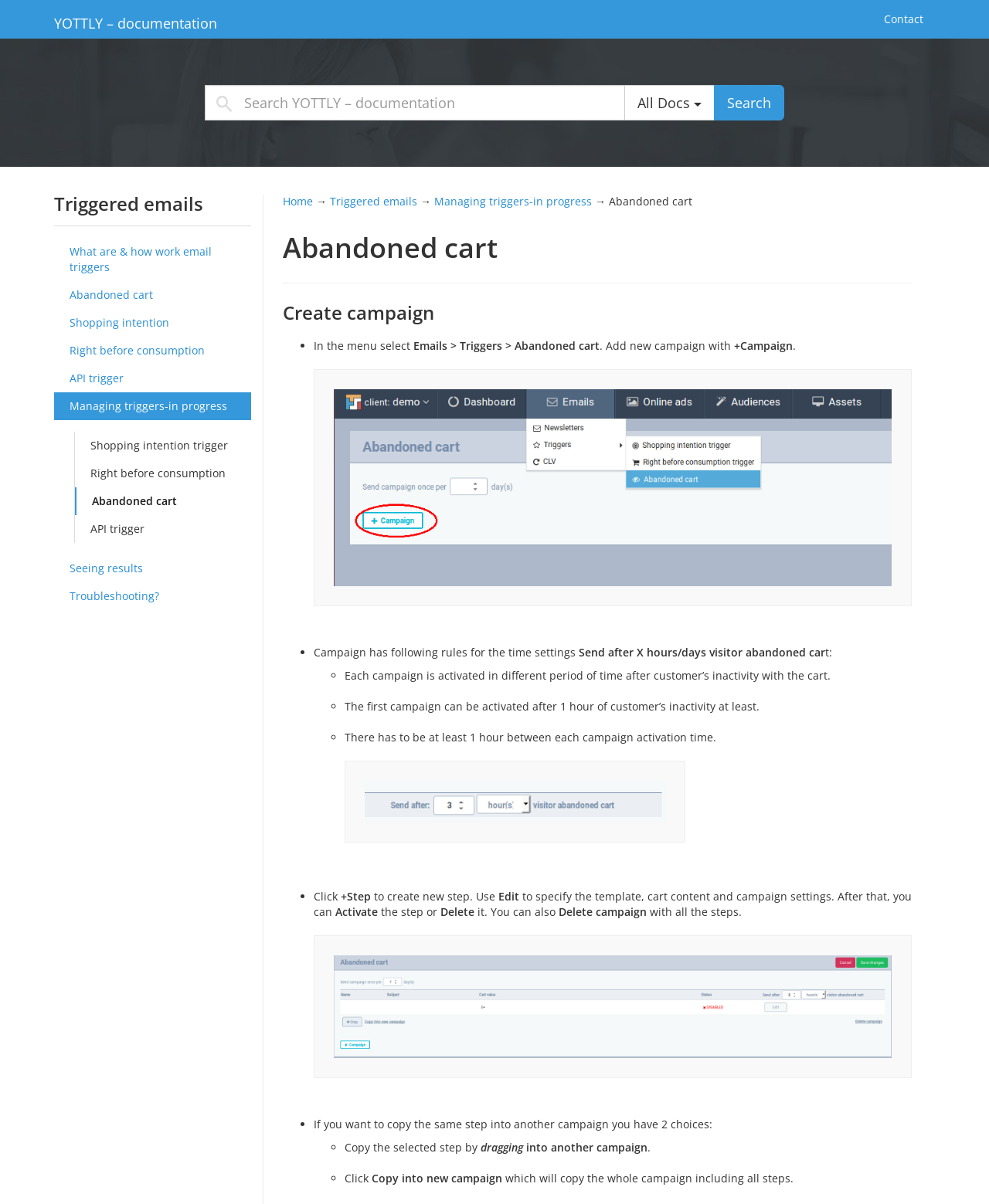How many links are there in the menu?
Based on the screenshot, respond with a single word or phrase.

5